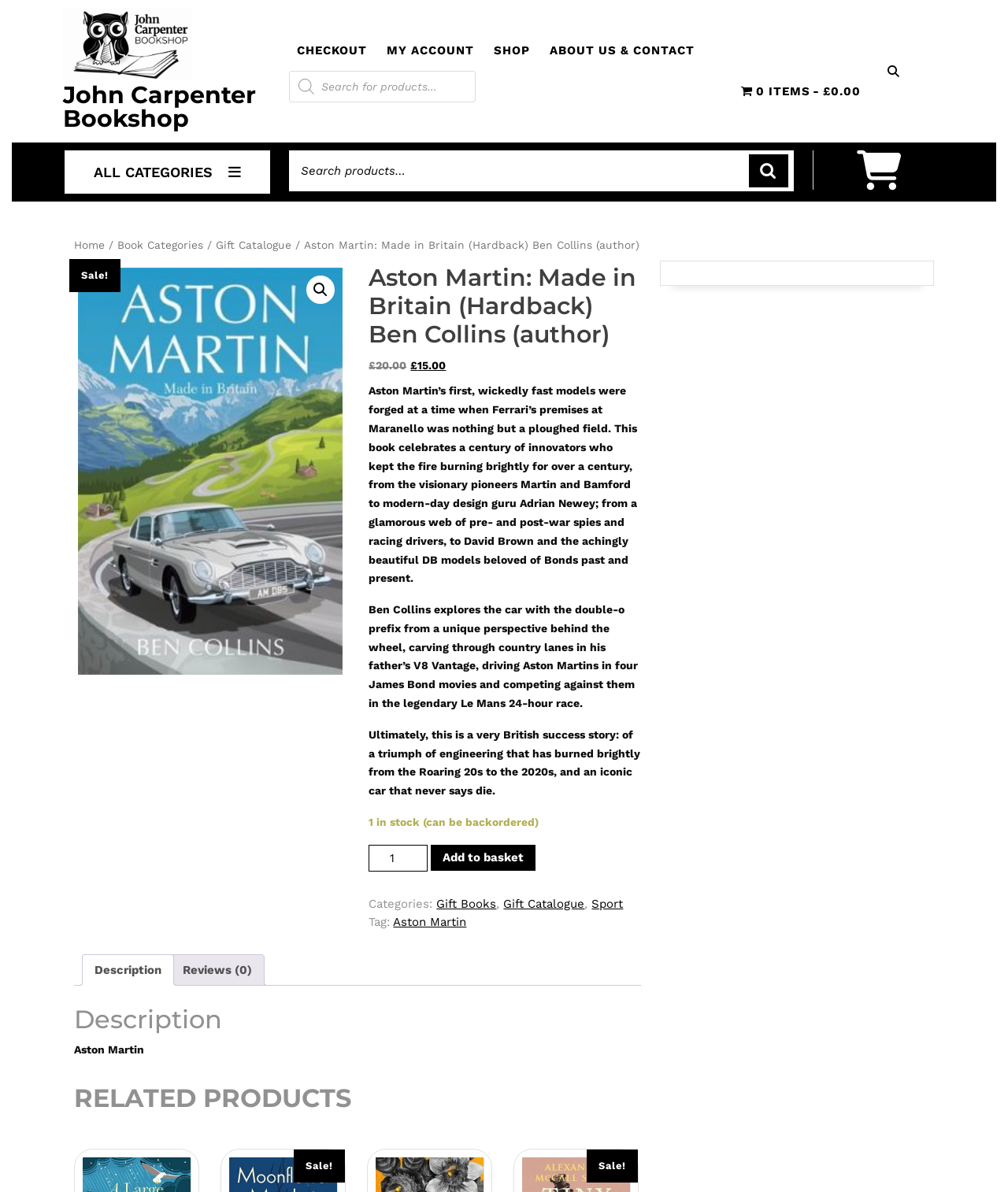Please determine the bounding box coordinates for the UI element described here. Use the format (top-left x, top-left y, bottom-right x, bottom-right y) with values bounded between 0 and 1: title="ast"

[0.073, 0.222, 0.343, 0.57]